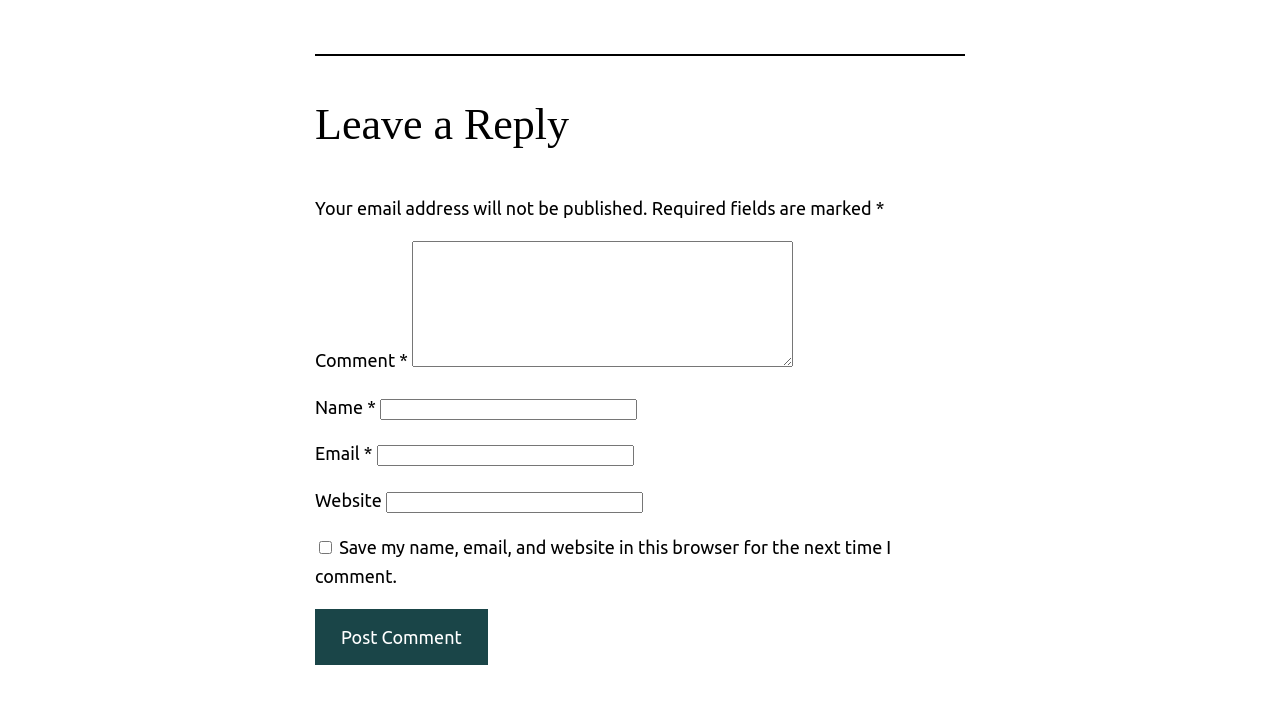What is the email field for?
Look at the image and answer the question using a single word or phrase.

To input email address